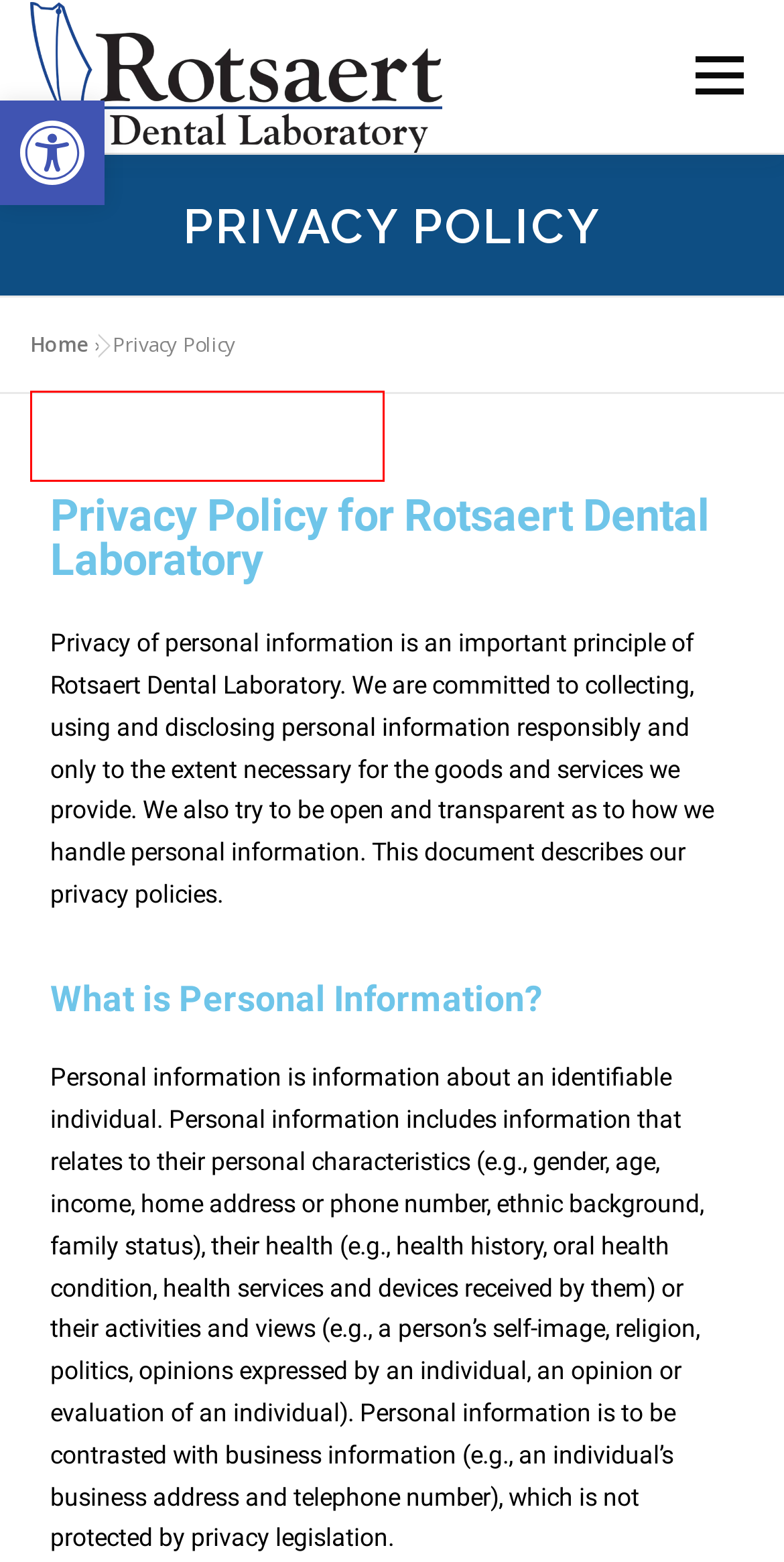Given a screenshot of a webpage featuring a red bounding box, identify the best matching webpage description for the new page after the element within the red box is clicked. Here are the options:
A. Send us your Case | Rotsaert Dental Laboratory
B. Rotsaert Dental Laboratory - Because We Care
C. ASM24
D. Dental Continuing Education, Online Dental CE | Dawson Academy
E. About Rotsaert Dental Laboratory | Partner in Restorative Dentistry
F. WeTransfer - Send Large Files & Share Photos Online - Up to 2GB Free
G. History | Over 60 years of Dental | Rotsaert Dental Laboratory
H. Continuing Education | Rotsaert Dental Laboratory

G